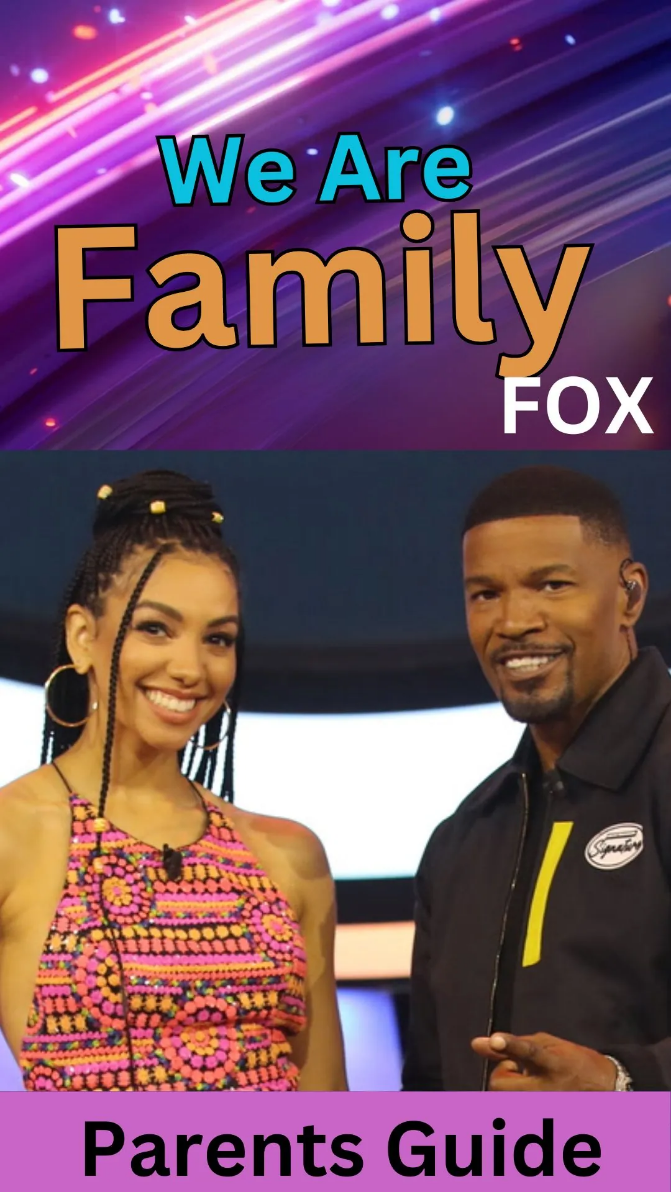What is the network broadcasting this show?
Using the image as a reference, answer the question with a short word or phrase.

FOX